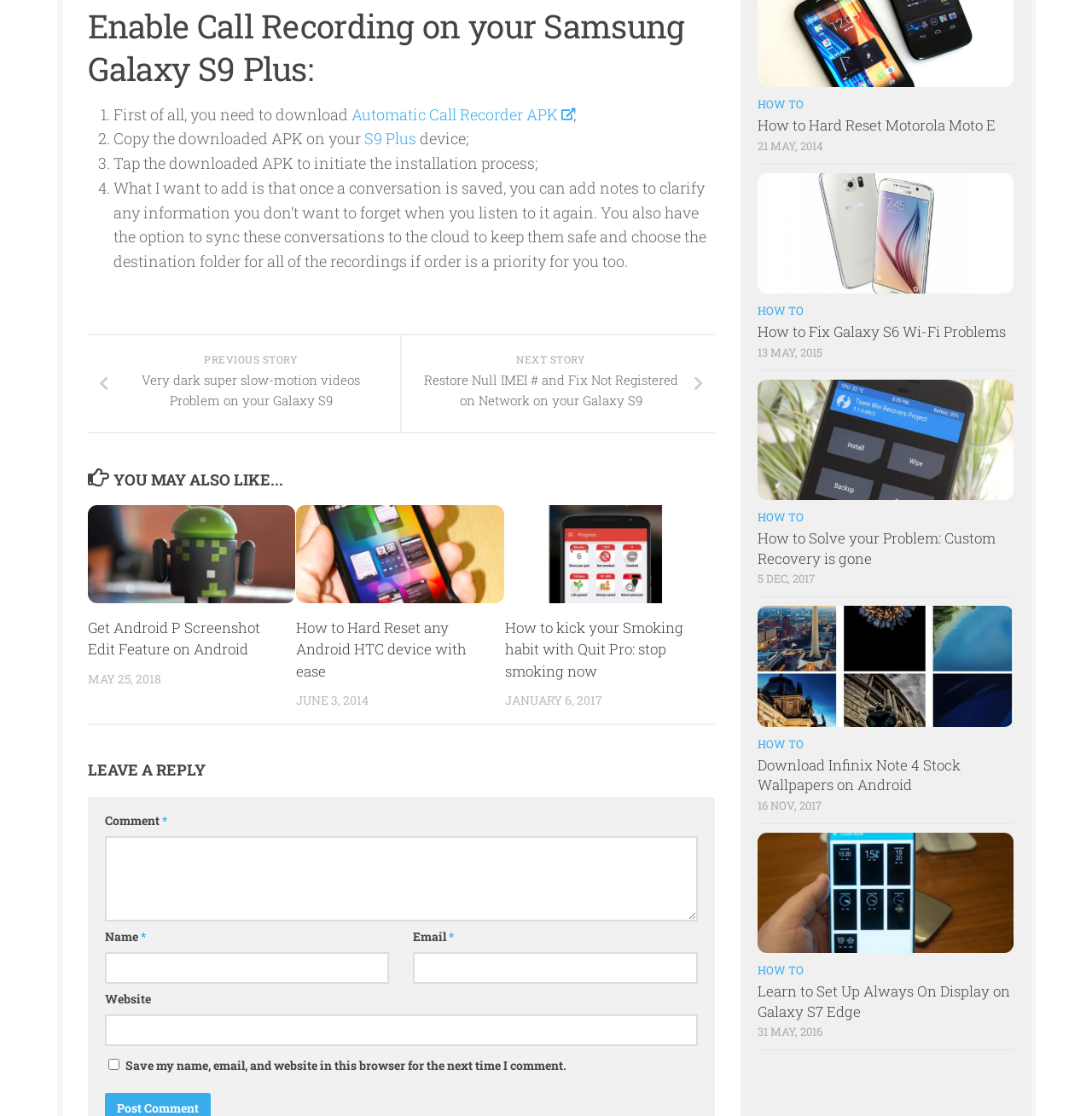What is the topic of the article with the heading 'How to kick your Smoking habit with Quit Pro: stop smoking now'?
Examine the screenshot and reply with a single word or phrase.

Quit smoking